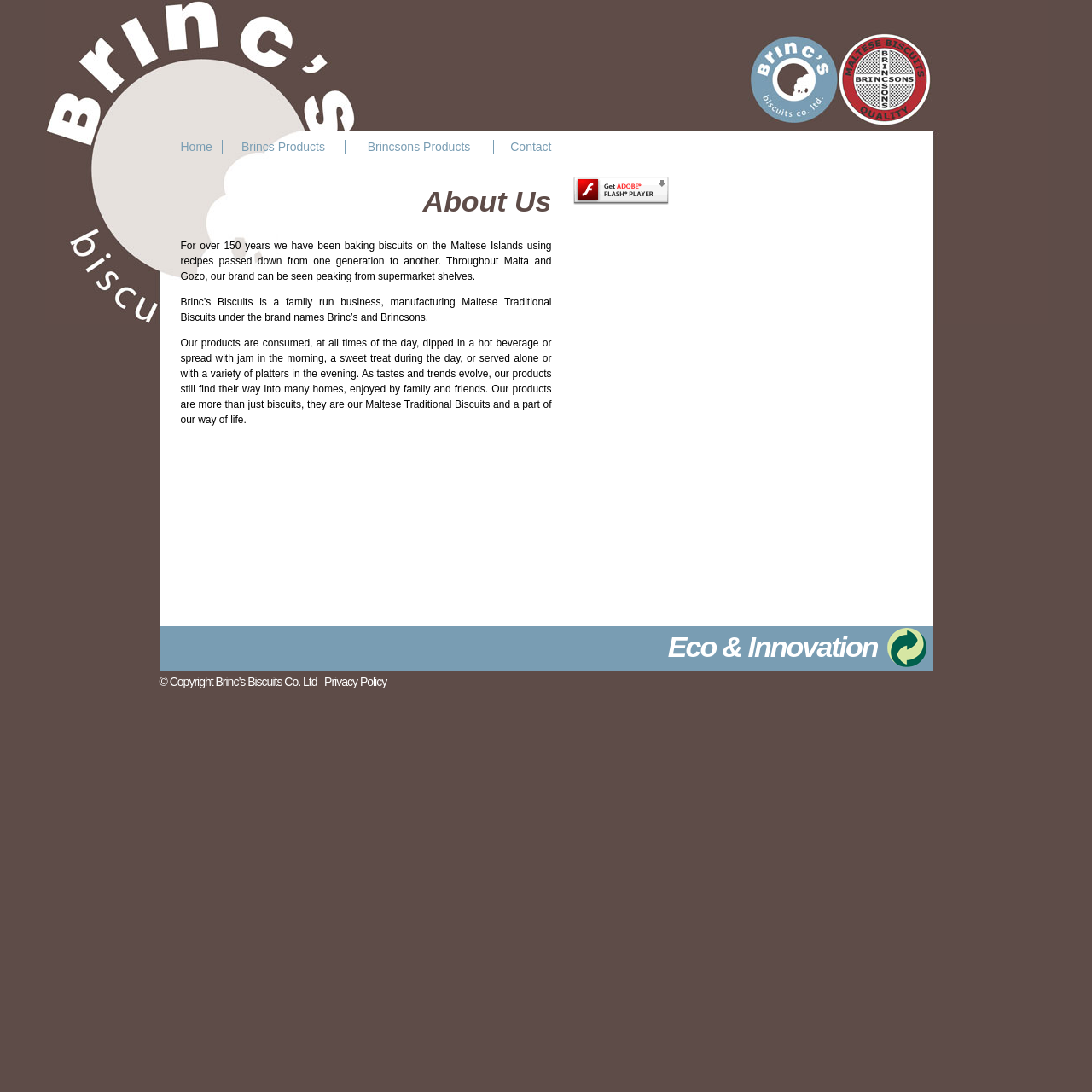Answer the following in one word or a short phrase: 
How long has the company been baking biscuits?

Over 150 years